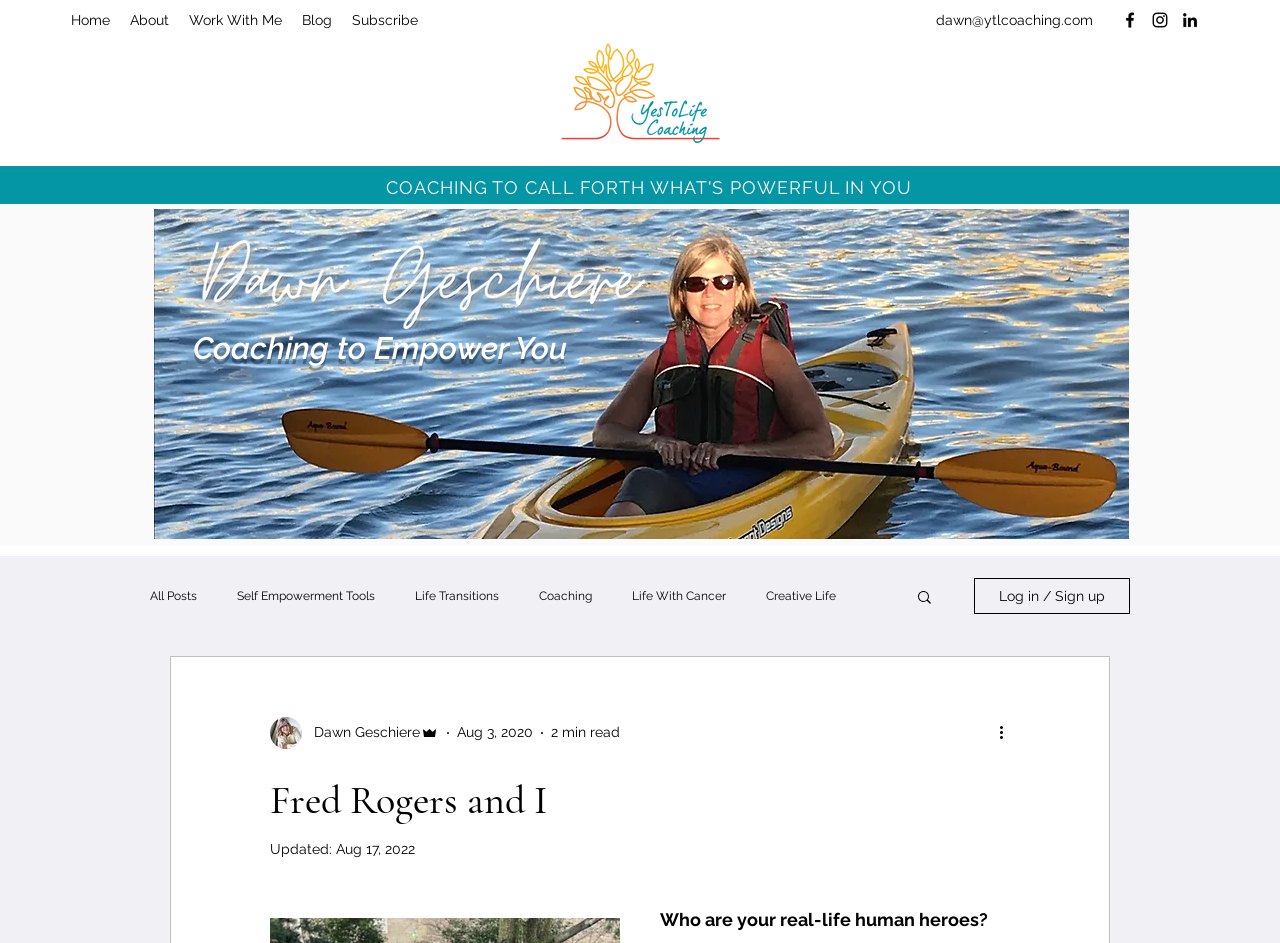What is the profession of the person in the photo?
Please ensure your answer to the question is detailed and covers all necessary aspects.

I found the answer by looking at the context of the webpage, which is about coaching and empowerment. The photo is likely of the coach, Dawn Geschiere, who is the owner of YesToLife Coaching.